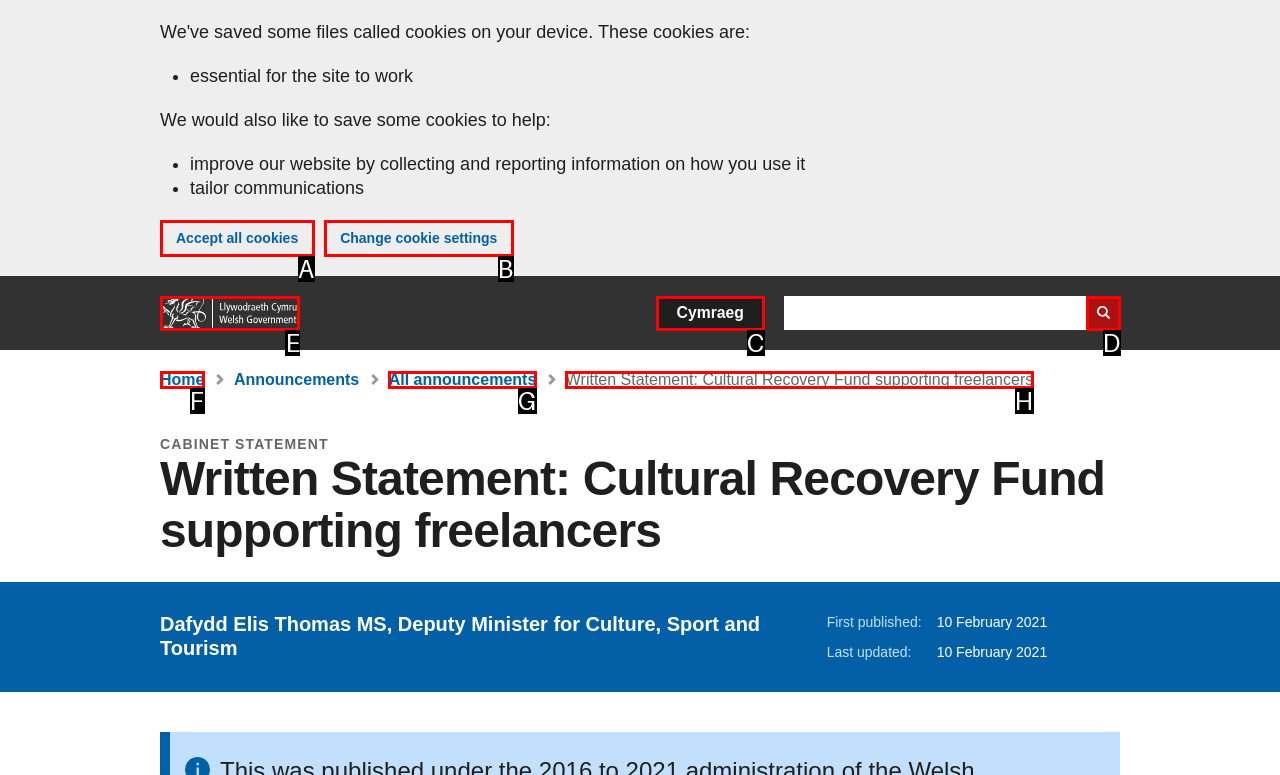For the task: Go to Home, identify the HTML element to click.
Provide the letter corresponding to the right choice from the given options.

E